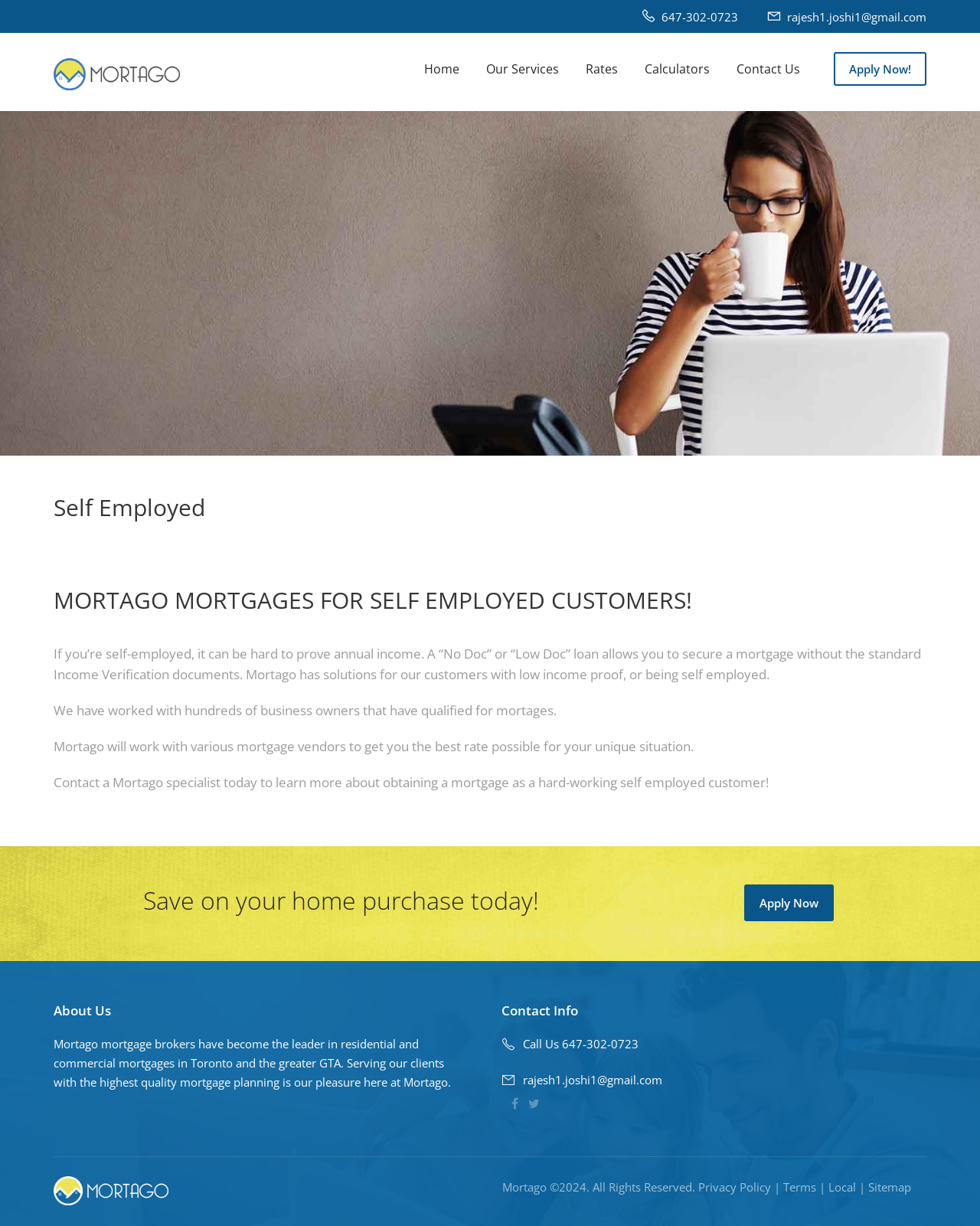Please indicate the bounding box coordinates of the element's region to be clicked to achieve the instruction: "Contact a Mortago specialist". Provide the coordinates as four float numbers between 0 and 1, i.e., [left, top, right, bottom].

[0.512, 0.844, 0.652, 0.856]